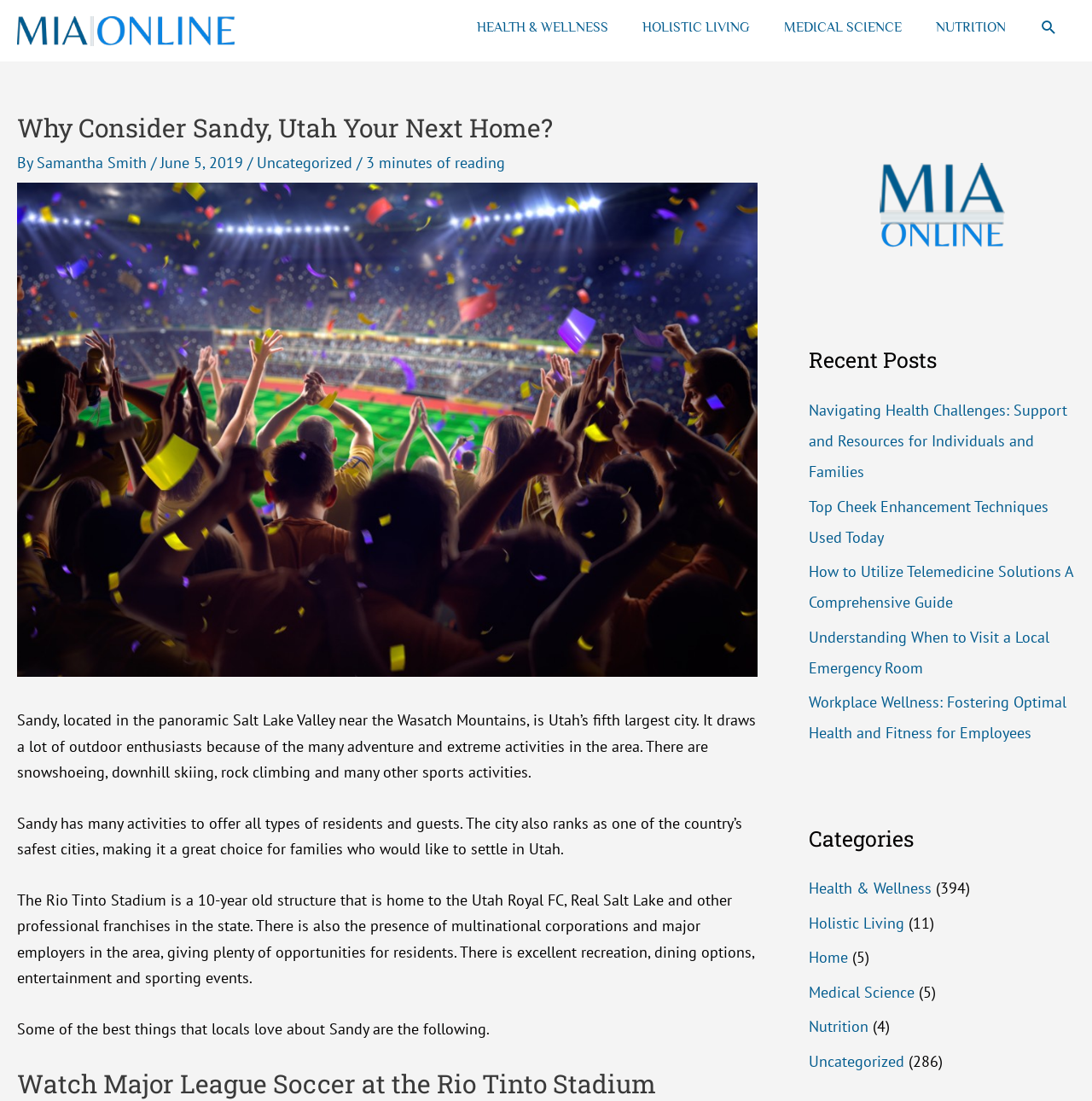How many minutes does it take to read the article?
Using the image as a reference, answer the question in detail.

The webpage shows a reading time of '3 minutes of reading' below the article title. This information is provided in the header section of the webpage.